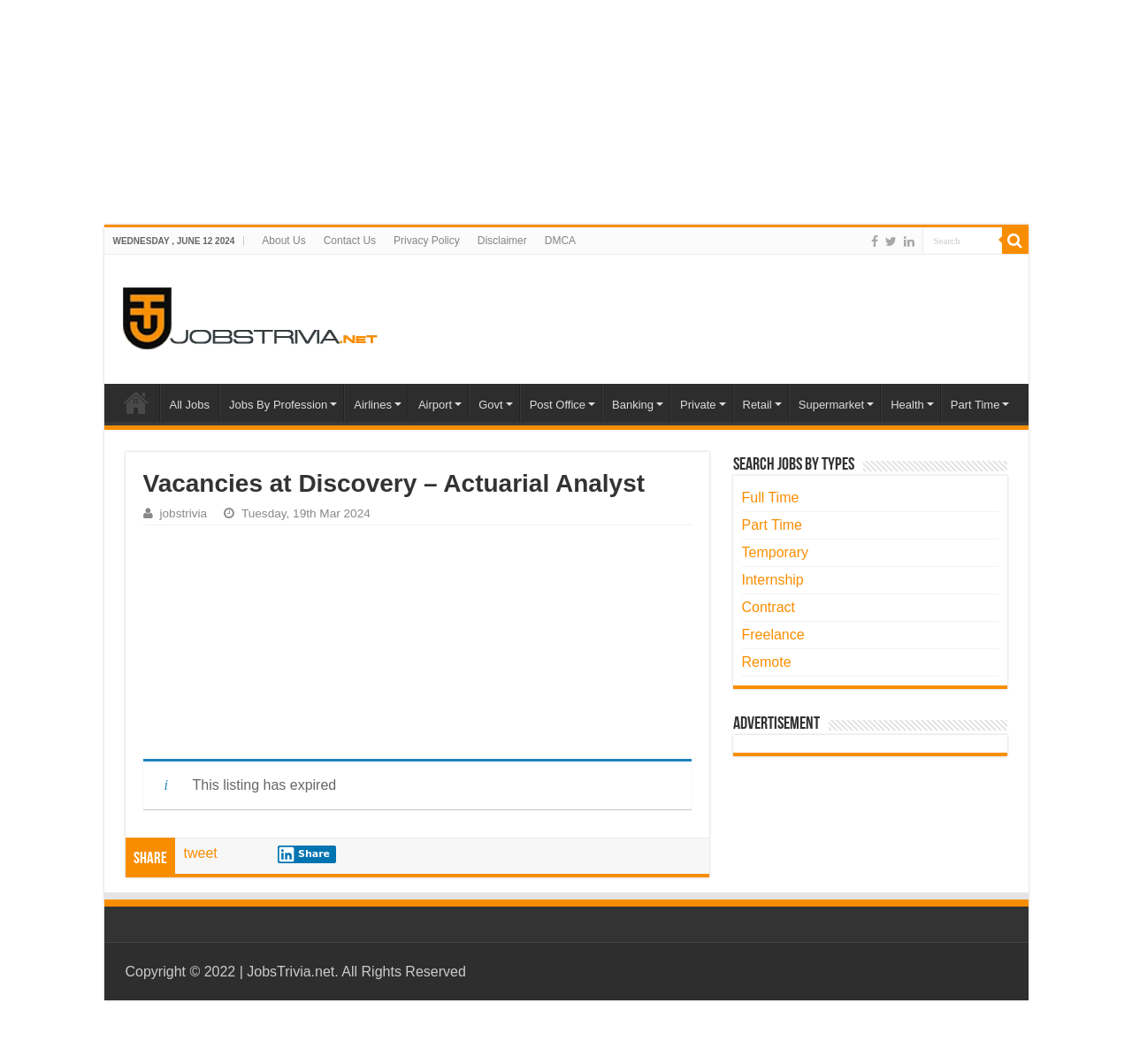Determine the bounding box coordinates for the clickable element to execute this instruction: "Search for a job". Provide the coordinates as four float numbers between 0 and 1, i.e., [left, top, right, bottom].

[0.814, 0.214, 0.885, 0.238]